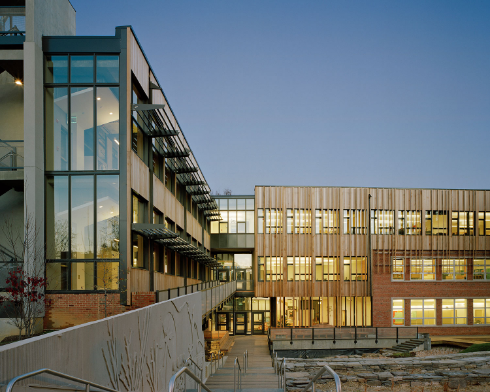Explain the image thoroughly, mentioning every notable detail.

This image showcases the Sidwell Friends Middle School, highlighting its innovative architectural design that seamlessly blends modern elements with natural materials. The building features a striking facade of vertical strips of reclaimed western red cedar, which not only enhances the aesthetic appeal but also serves a functional purpose by allowing ample daylight to penetrate the interiors while minimizing solar gain.

The photograph captures the inviting entrance and the harmonious integration of various structures, with expansive glass windows that reflect the surrounding environment. The use of cedar cladding references the natural landscape, echoing the forest imagery while promoting sustainability. Additionally, the multi-layered building envelope is designed for efficiency, incorporating high-performance operable windows and sunscreens to further enhance energy conservation.

Overall, this architectural achievement exemplifies a commitment to sustainable design principles, making the Sidwell Friends Middle School a remarkable example of contemporary educational architecture. The image is credited to Halkin Photography LLC.